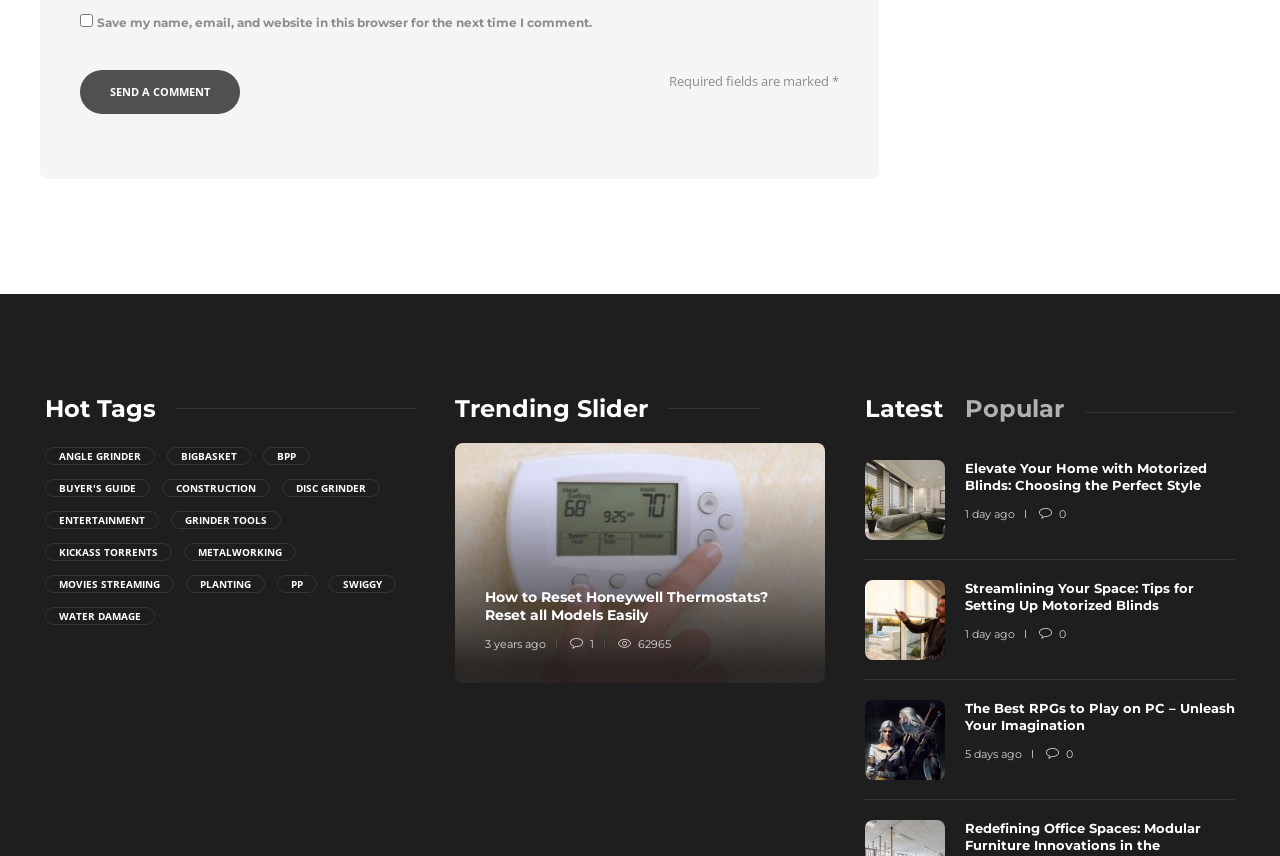Please specify the bounding box coordinates of the region to click in order to perform the following instruction: "Select the 'Latest' tab".

[0.676, 0.46, 0.737, 0.494]